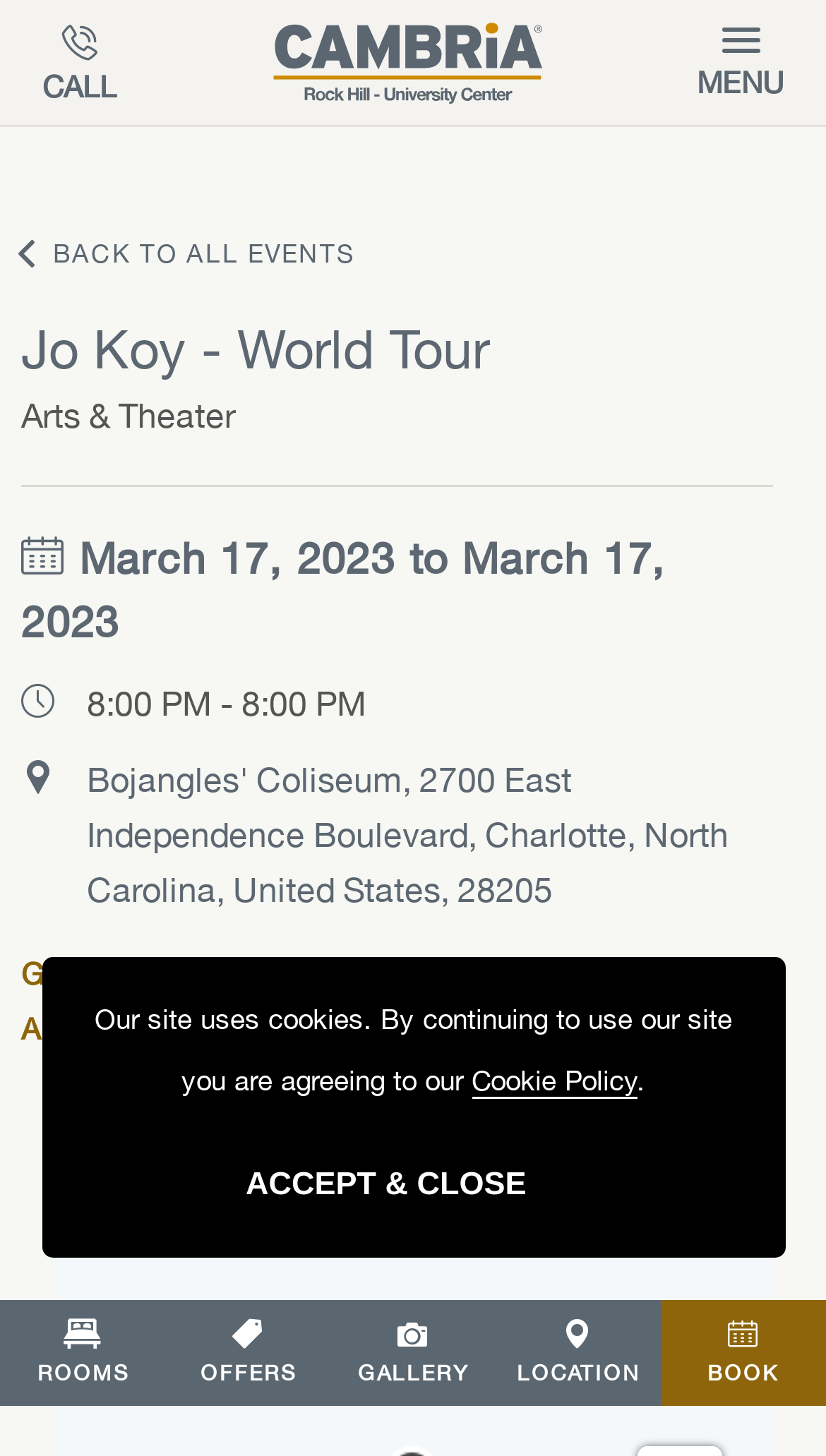Show the bounding box coordinates for the element that needs to be clicked to execute the following instruction: "Book now". Provide the coordinates in the form of four float numbers between 0 and 1, i.e., [left, top, right, bottom].

[0.8, 0.893, 1.0, 0.966]